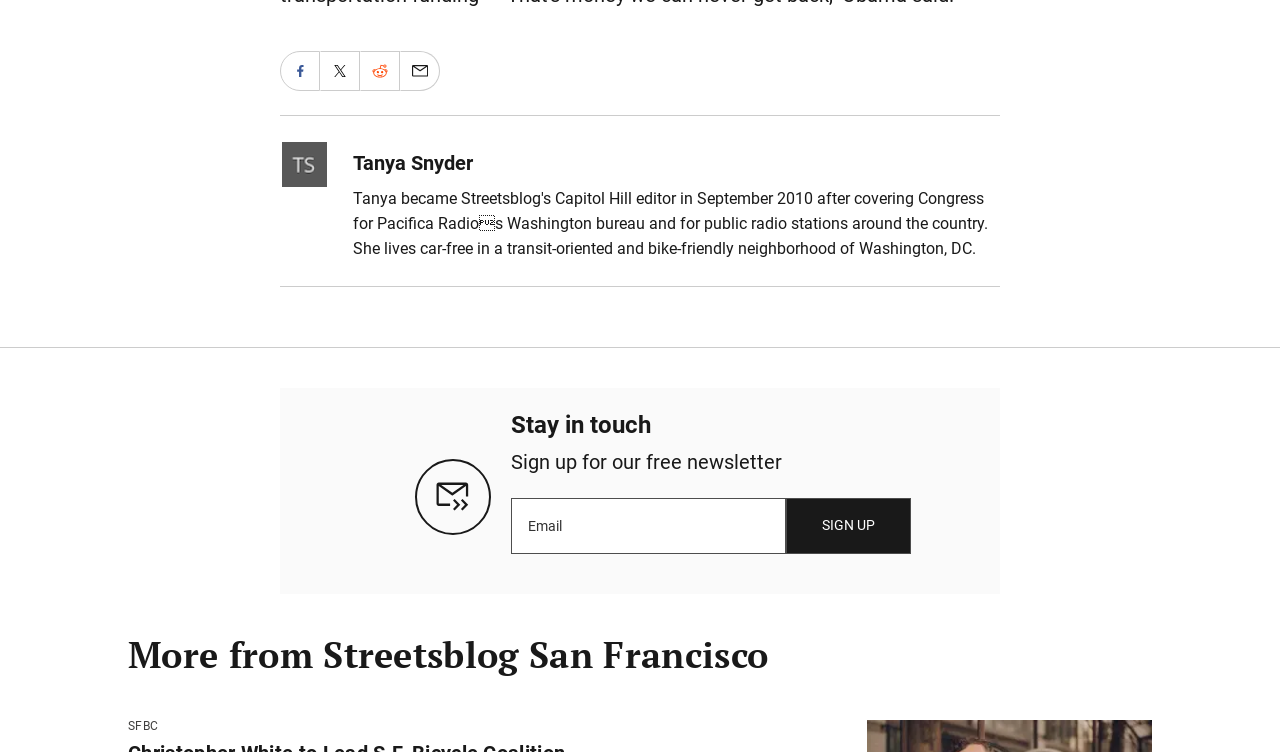What is the function of the 'SIGN UP' button?
Provide a well-explained and detailed answer to the question.

The 'SIGN UP' button is placed next to the email input field and is likely used to submit the email address to subscribe to a newsletter, as indicated by the nearby text 'Sign up for our free newsletter'.